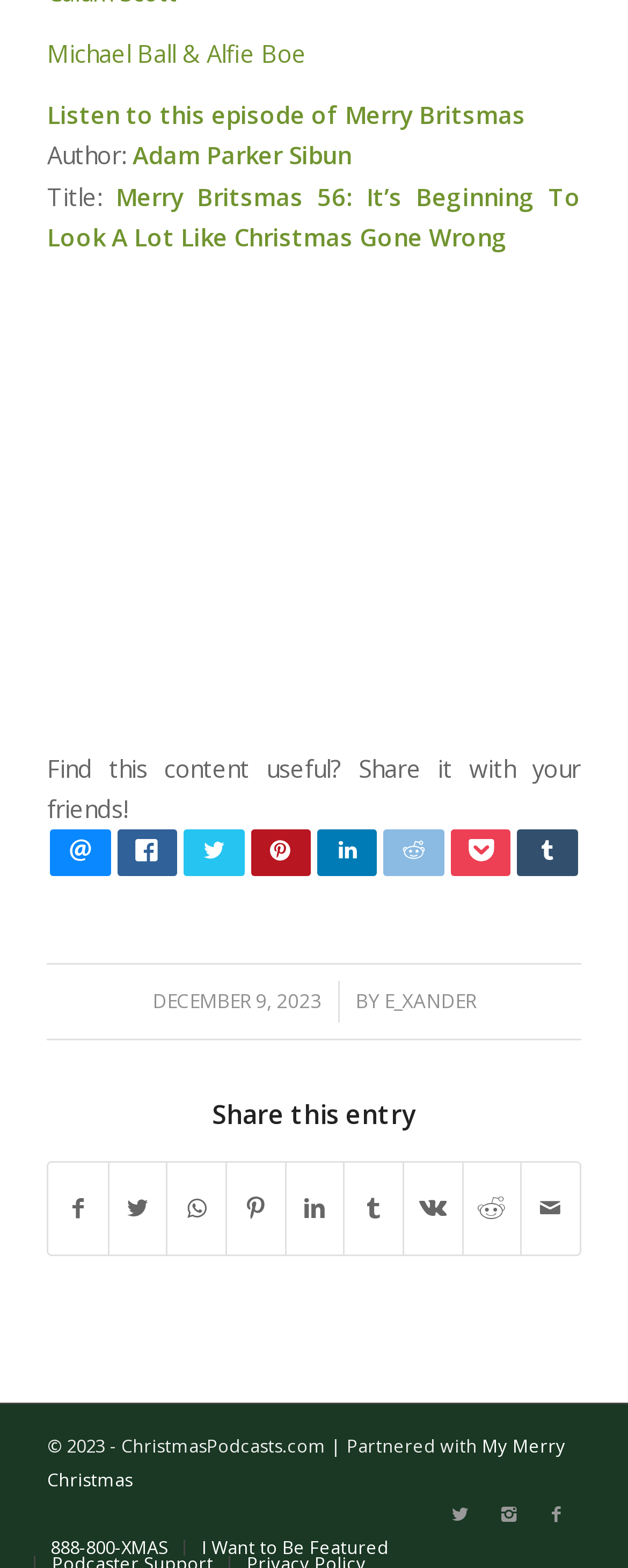Given the following UI element description: "I Want to Be Featured", find the bounding box coordinates in the webpage screenshot.

[0.321, 0.979, 0.619, 0.994]